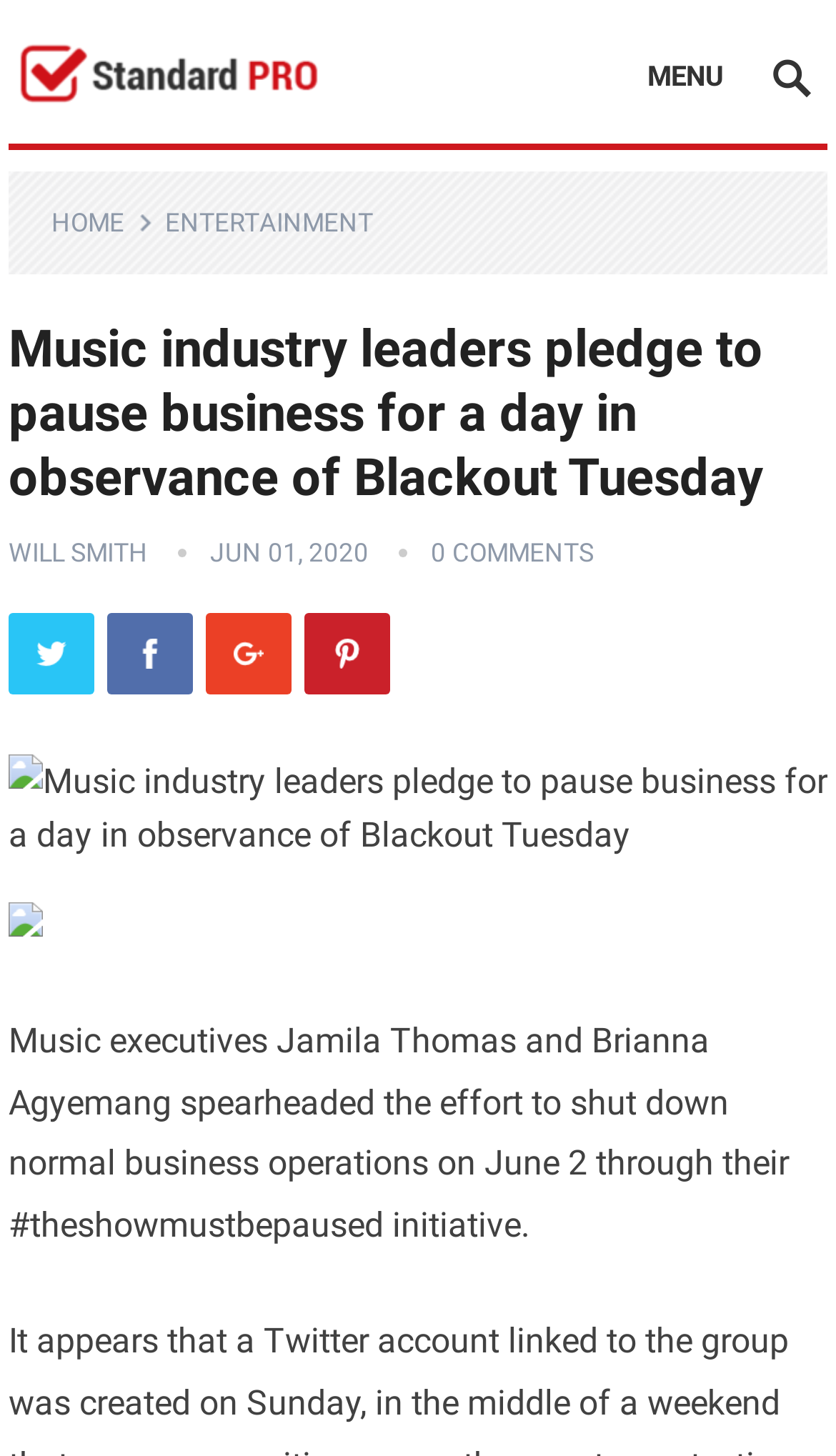How many social media links are available?
Please give a detailed and elaborate answer to the question based on the image.

I counted the number of social media links available on the webpage, which are Twitter, Facebook, Google+, and Pinterest, and found that there are 4 social media links.